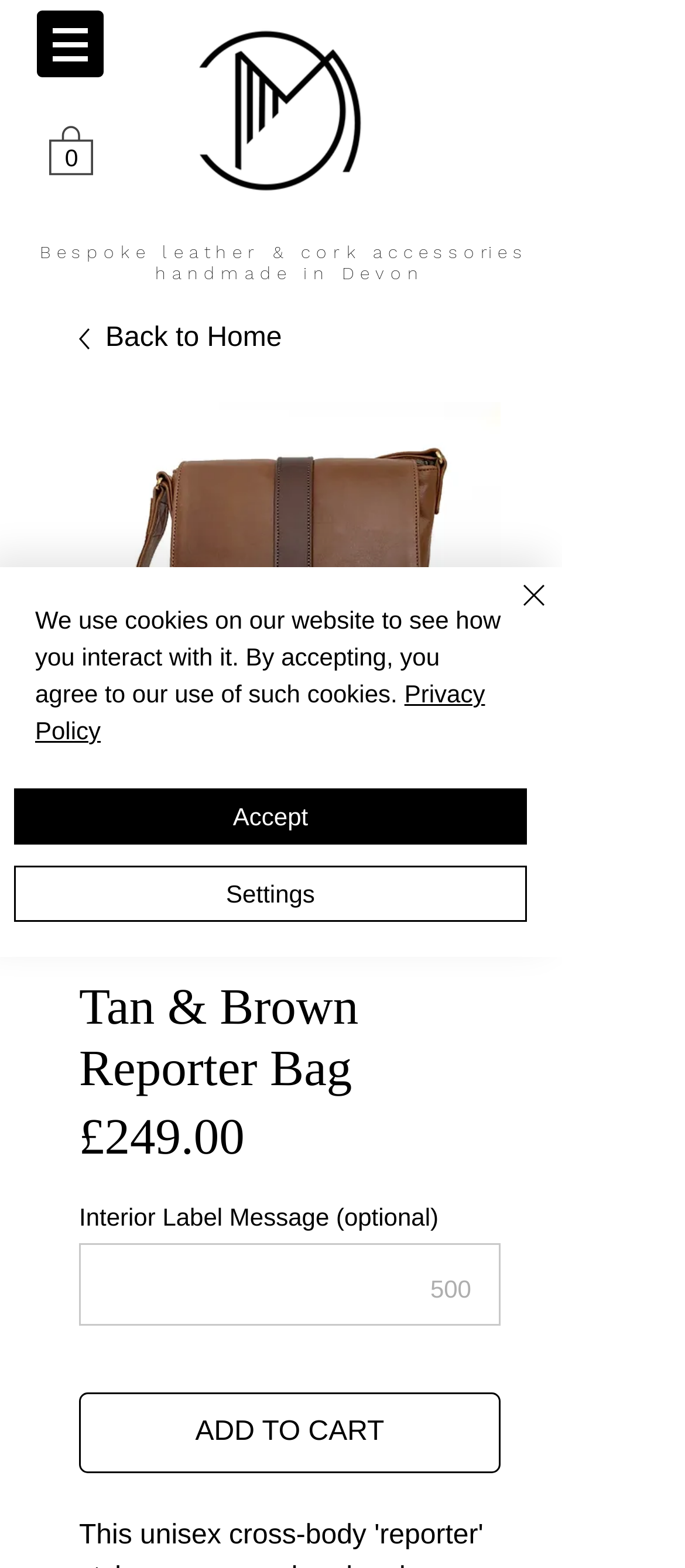Determine the bounding box coordinates for the HTML element mentioned in the following description: "parent_node: 500". The coordinates should be a list of four floats ranging from 0 to 1, represented as [left, top, right, bottom].

[0.115, 0.793, 0.731, 0.846]